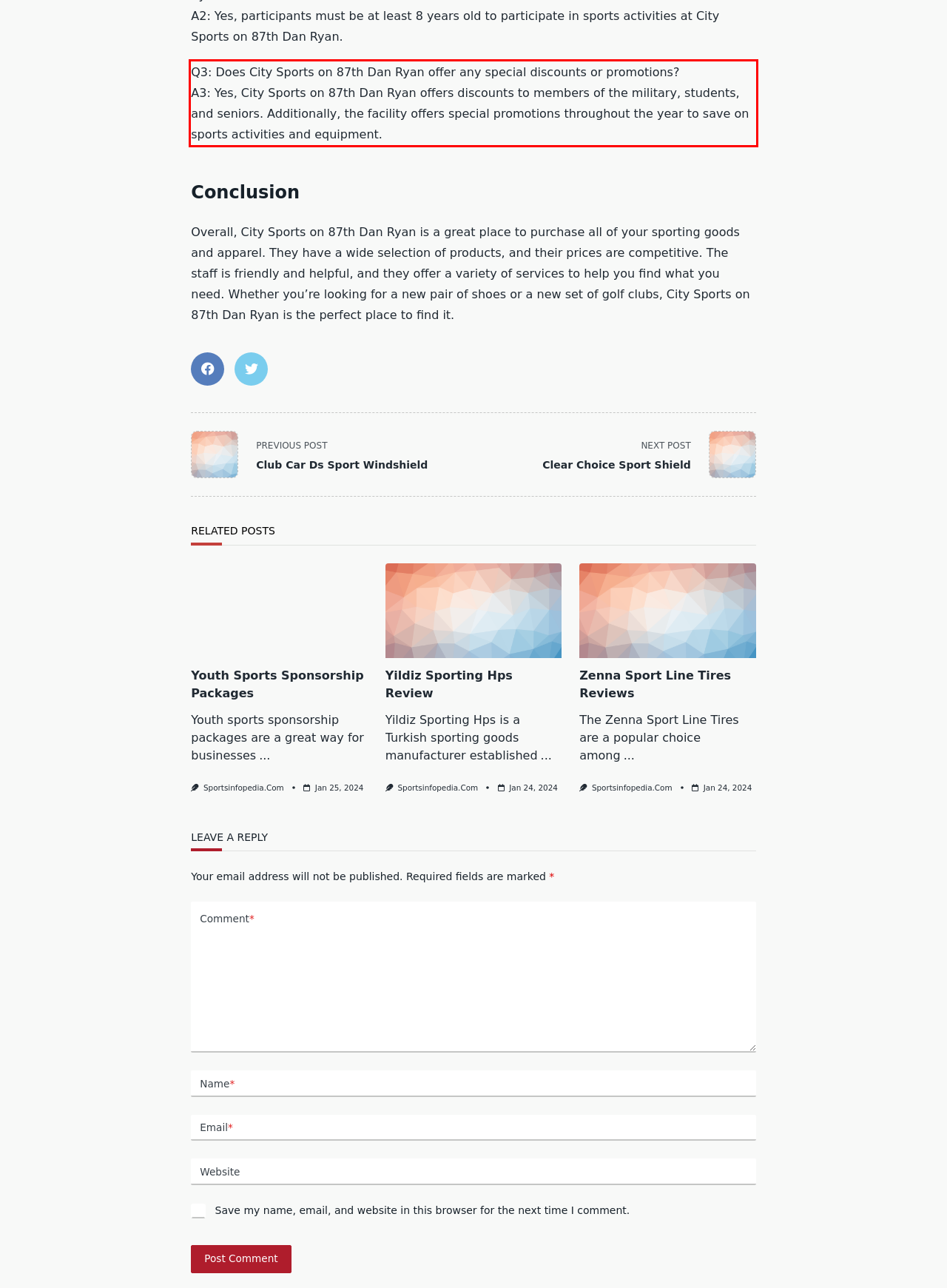Given a screenshot of a webpage with a red bounding box, please identify and retrieve the text inside the red rectangle.

Q3: Does City Sports on 87th Dan Ryan offer any special discounts or promotions? A3: Yes, City Sports on 87th Dan Ryan offers discounts to members of the military, students, and seniors. Additionally, the facility offers special promotions throughout the year to save on sports activities and equipment.